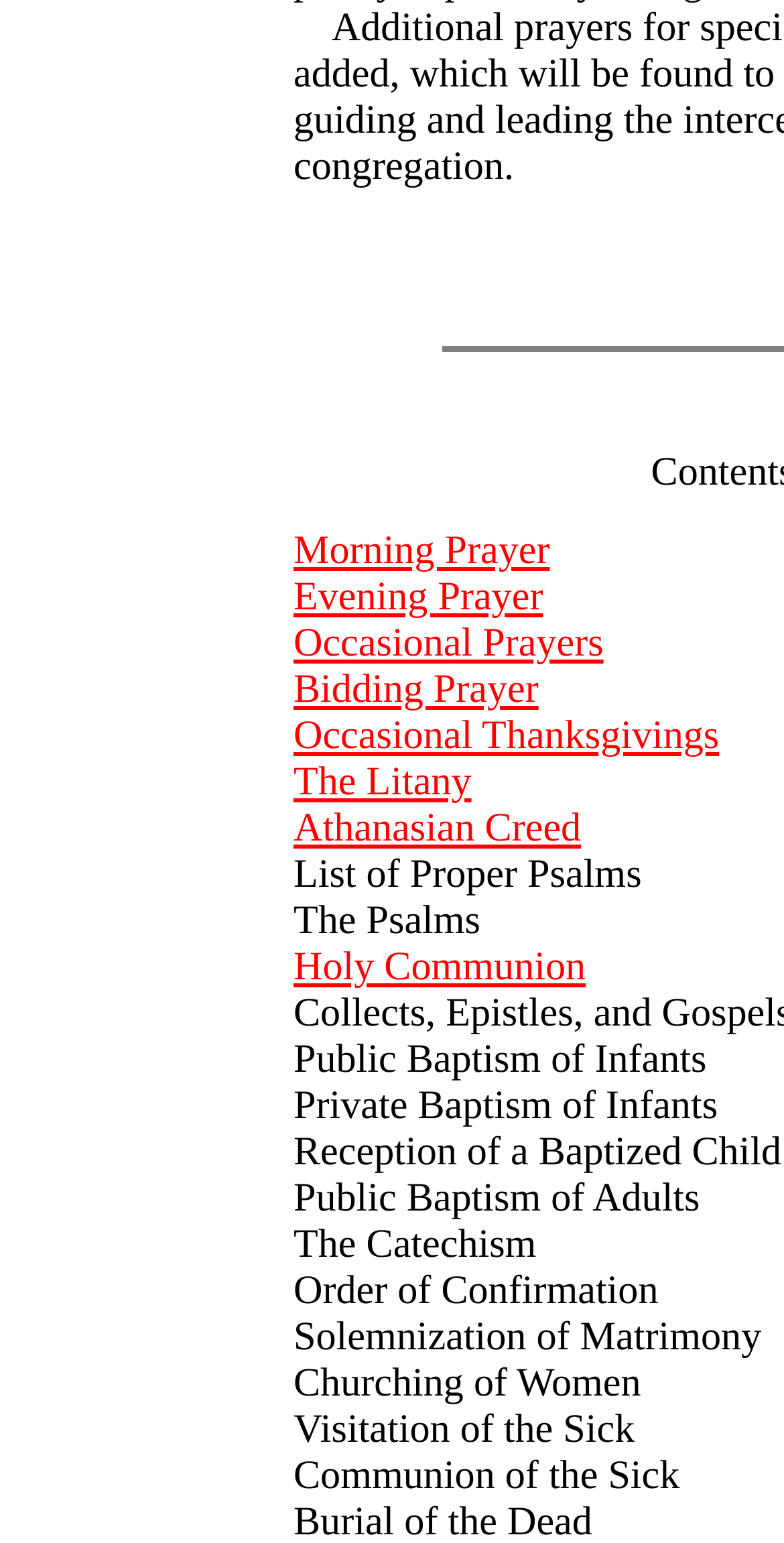Please locate the bounding box coordinates of the region I need to click to follow this instruction: "go to Holy Communion".

[0.374, 0.613, 0.747, 0.642]